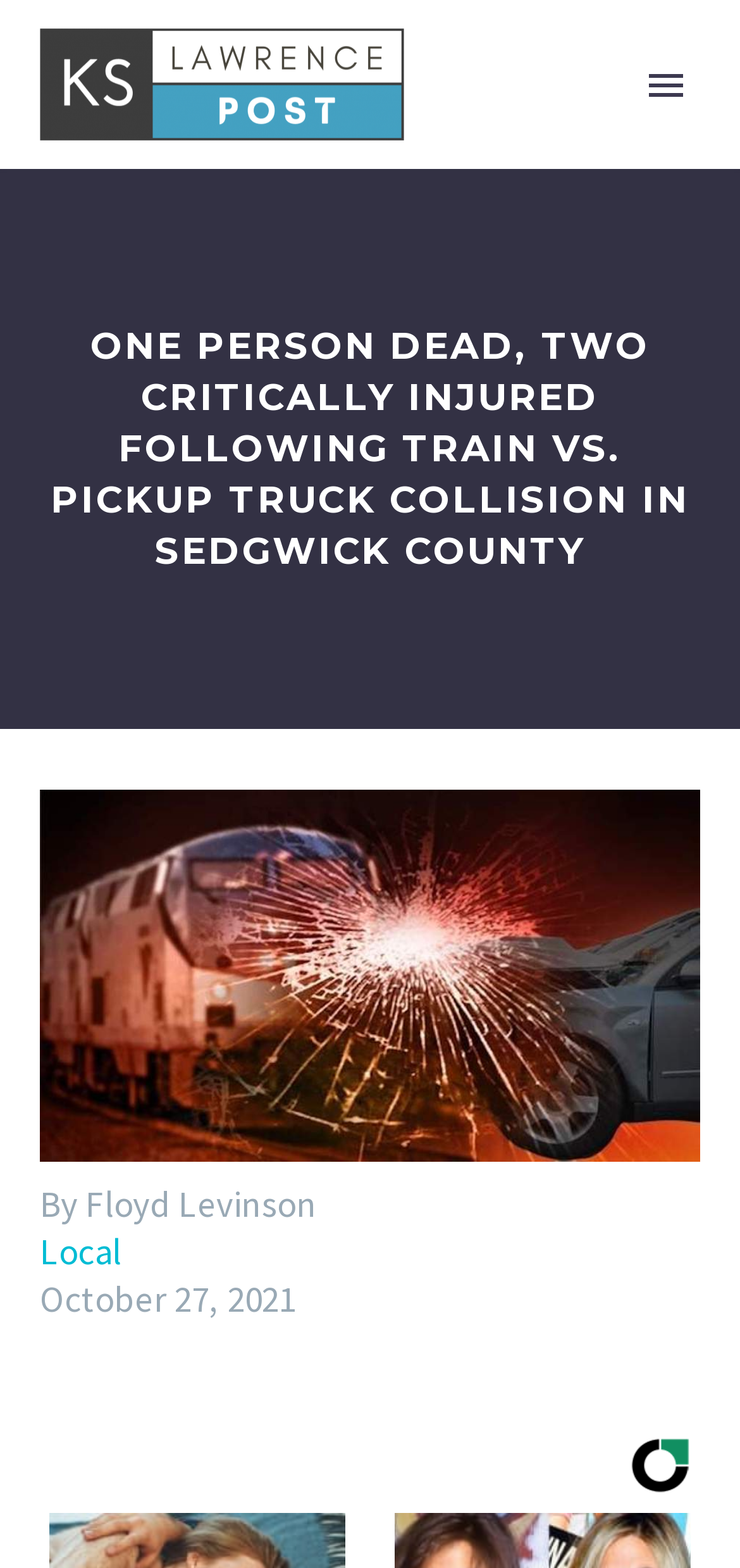Generate the title text from the webpage.

ONE PERSON DEAD, TWO CRITICALLY INJURED FOLLOWING TRAIN VS. PICKUP TRUCK COLLISION IN SEDGWICK COUNTY